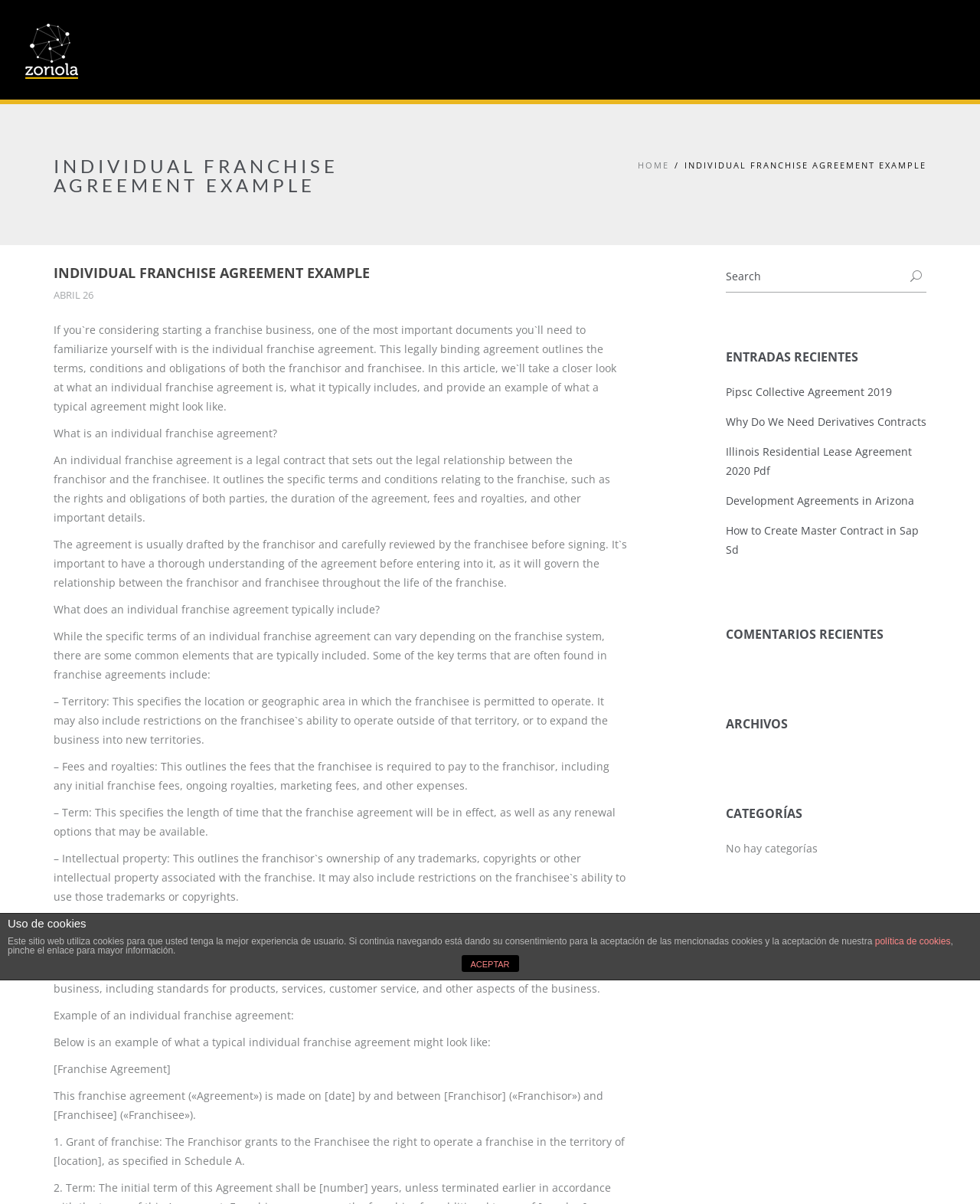Find the bounding box coordinates of the area to click in order to follow the instruction: "Click the U button".

[0.924, 0.221, 0.945, 0.238]